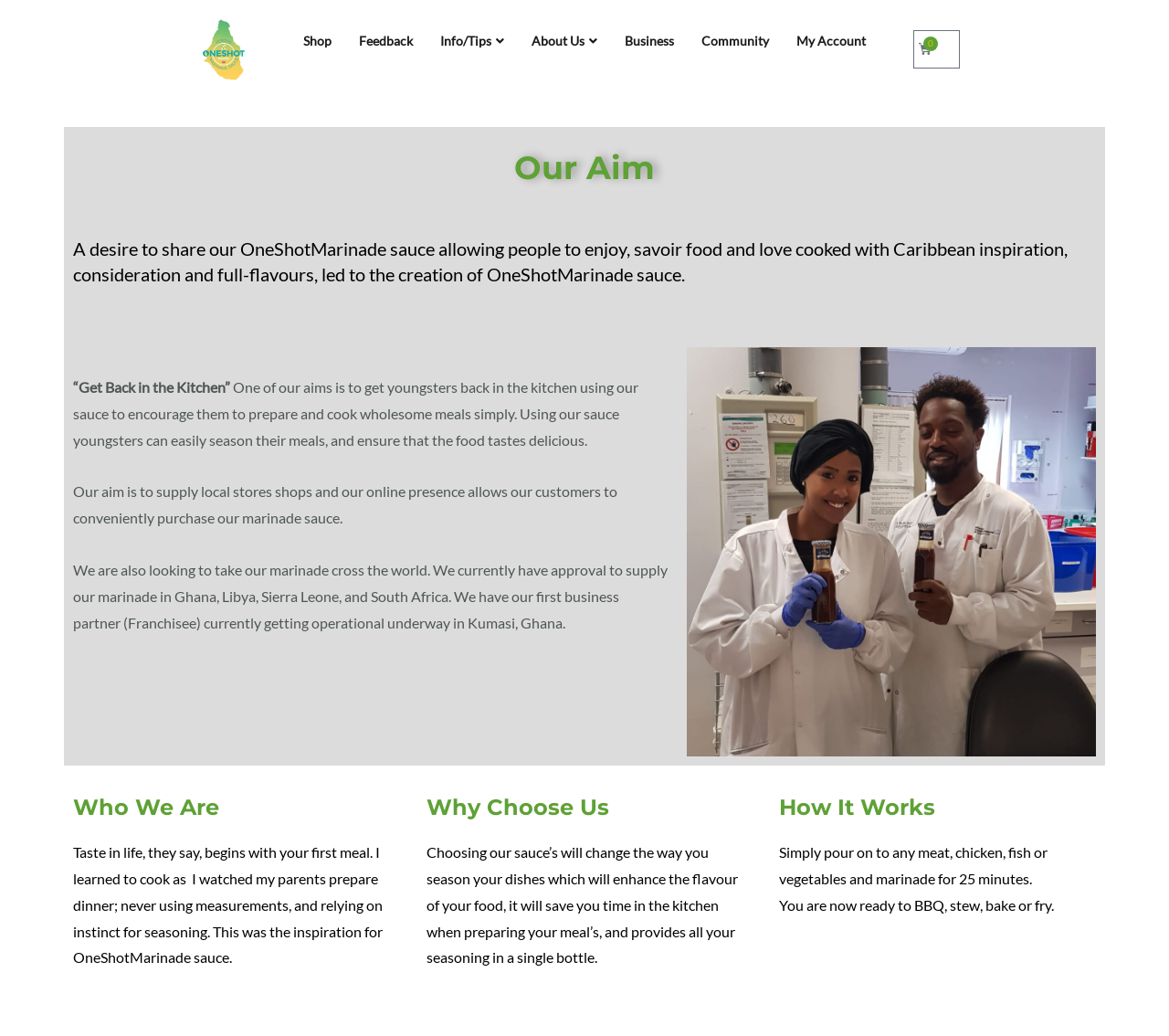Given the element description, predict the bounding box coordinates in the format (top-left x, top-left y, bottom-right x, bottom-right y), using floating point numbers between 0 and 1: £0.00 0 Cart

[0.781, 0.029, 0.821, 0.066]